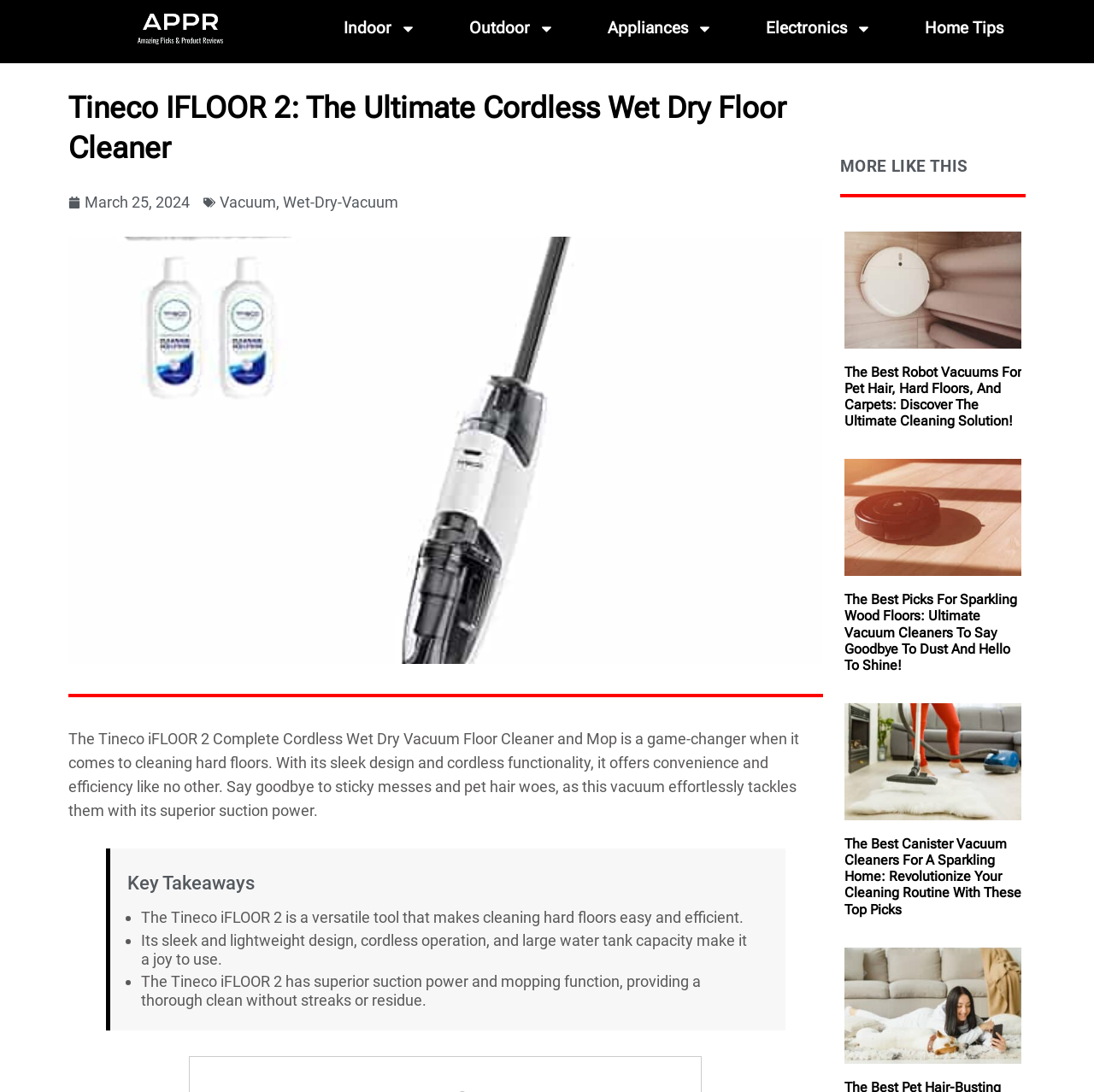Please predict the bounding box coordinates of the element's region where a click is necessary to complete the following instruction: "Donate Today". The coordinates should be represented by four float numbers between 0 and 1, i.e., [left, top, right, bottom].

None